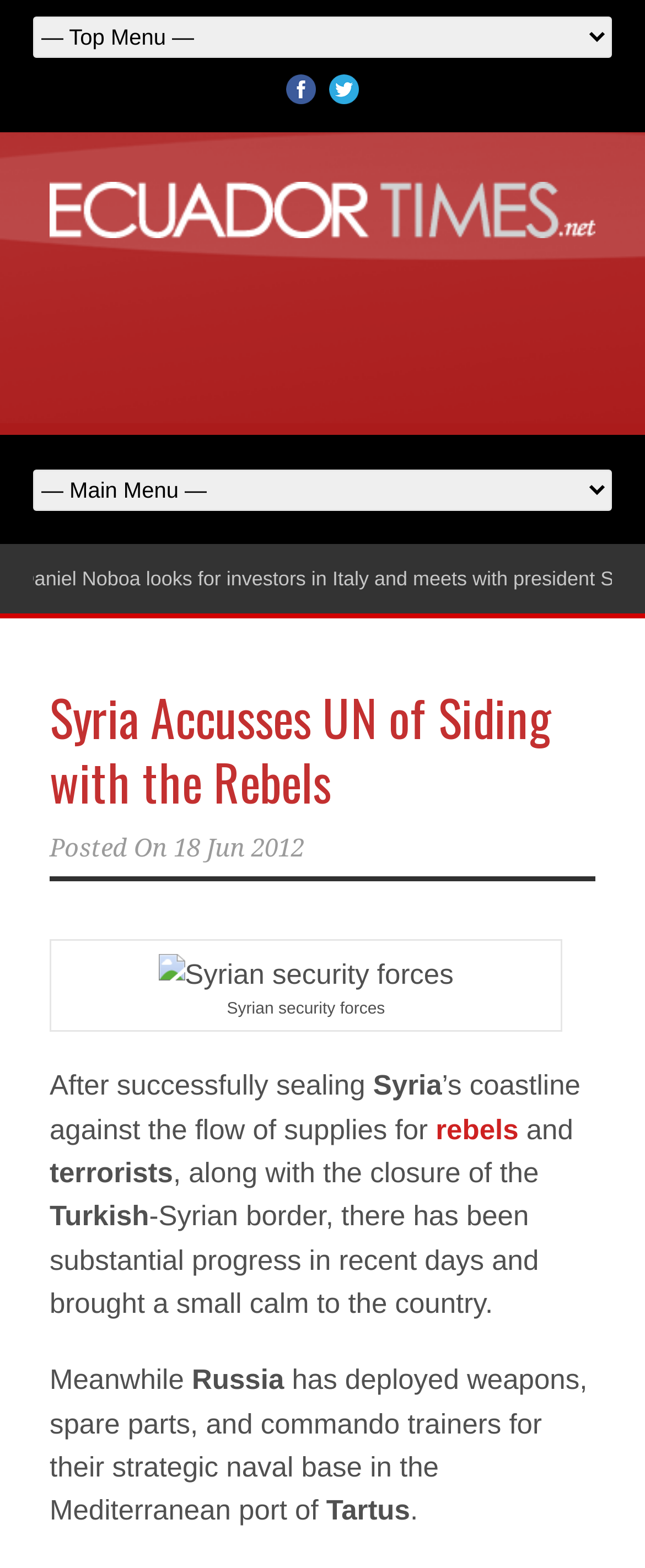Please identify the bounding box coordinates of the clickable area that will fulfill the following instruction: "Click the Facebook link". The coordinates should be in the format of four float numbers between 0 and 1, i.e., [left, top, right, bottom].

[0.444, 0.047, 0.49, 0.066]